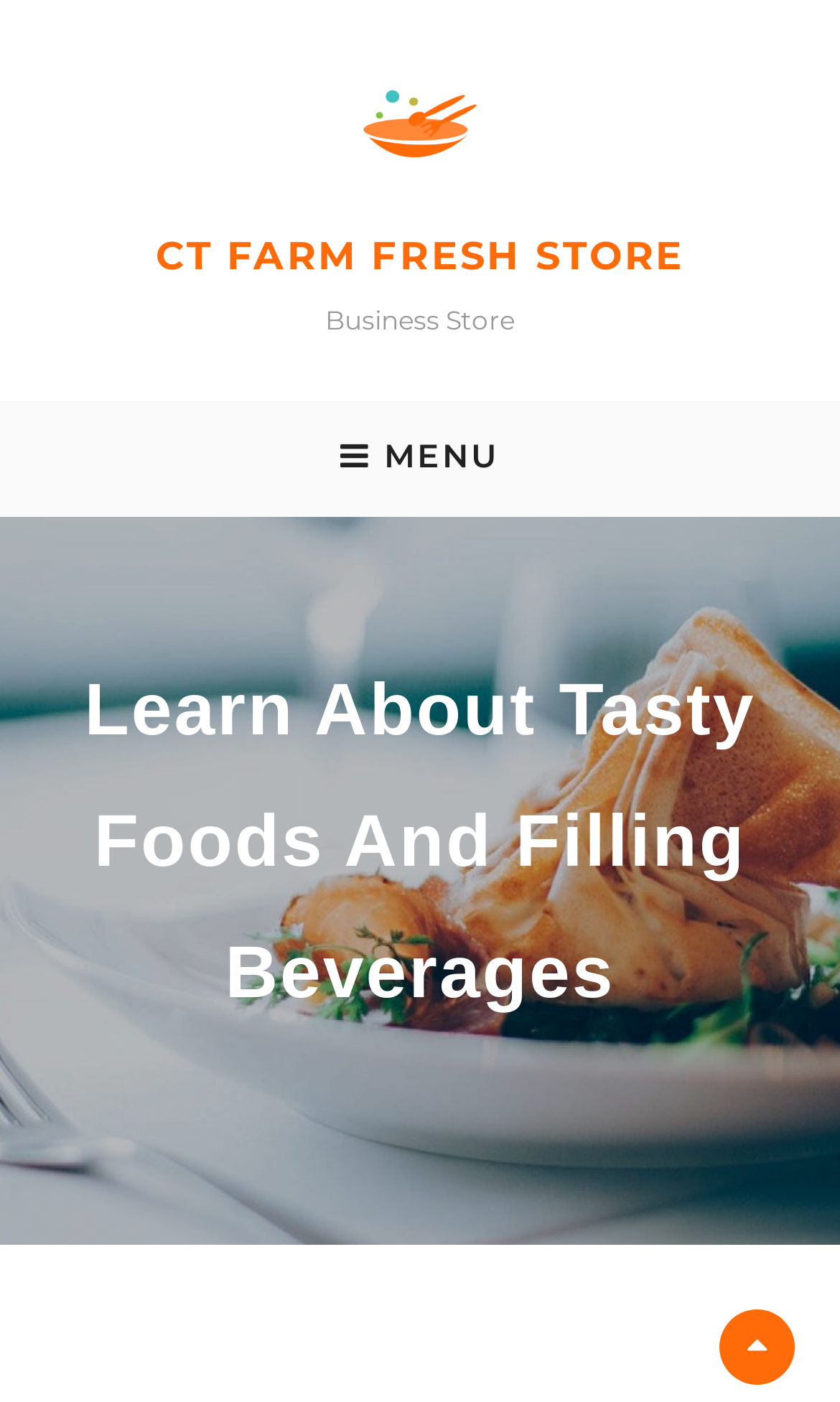Give a concise answer using one word or a phrase to the following question:
Is the scroll up button visible?

No